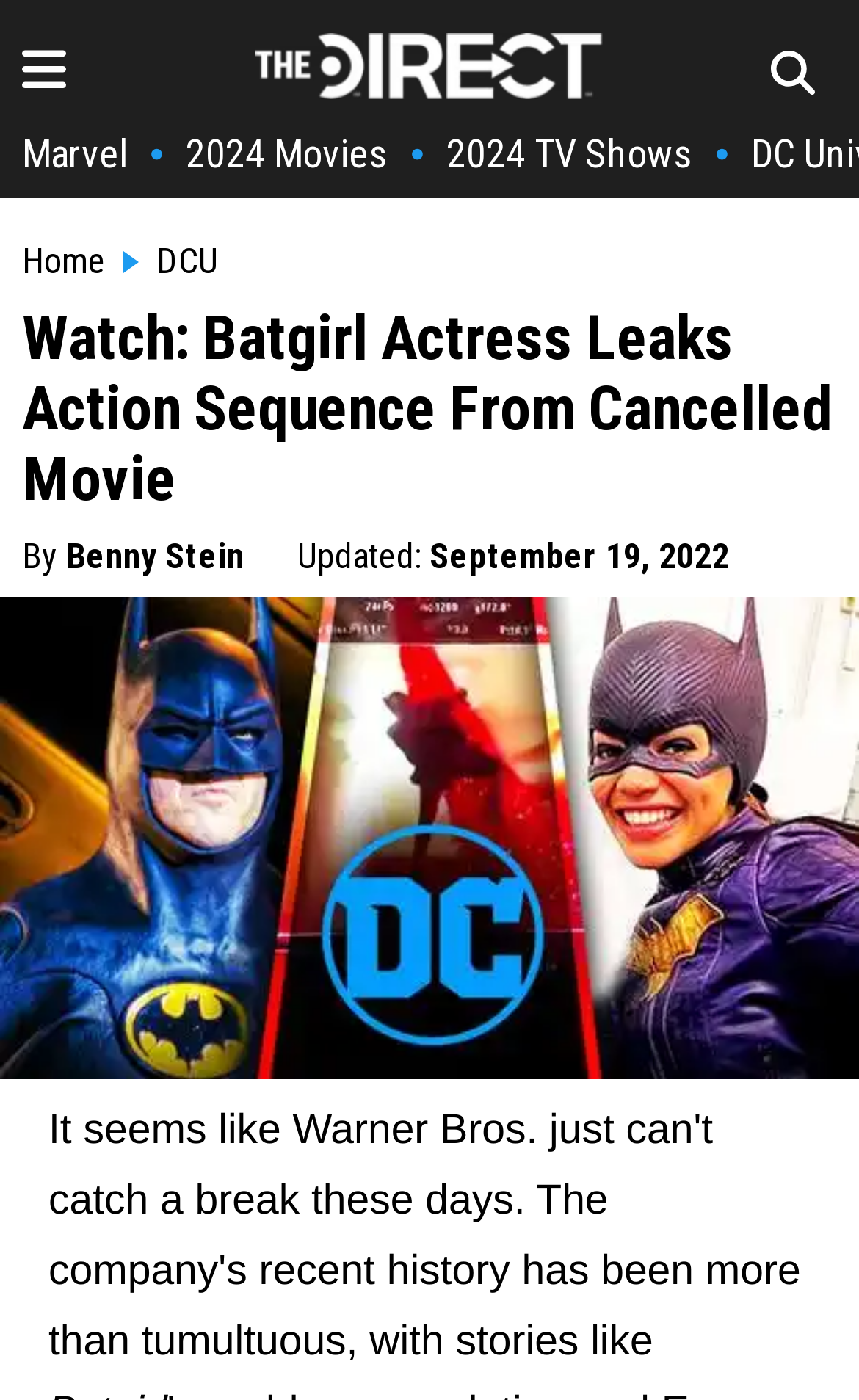What is the category of the article?
Provide a comprehensive and detailed answer to the question.

The category of the article can be found by looking at the link 'DCU' on the top of the webpage, which indicates the category of the article.